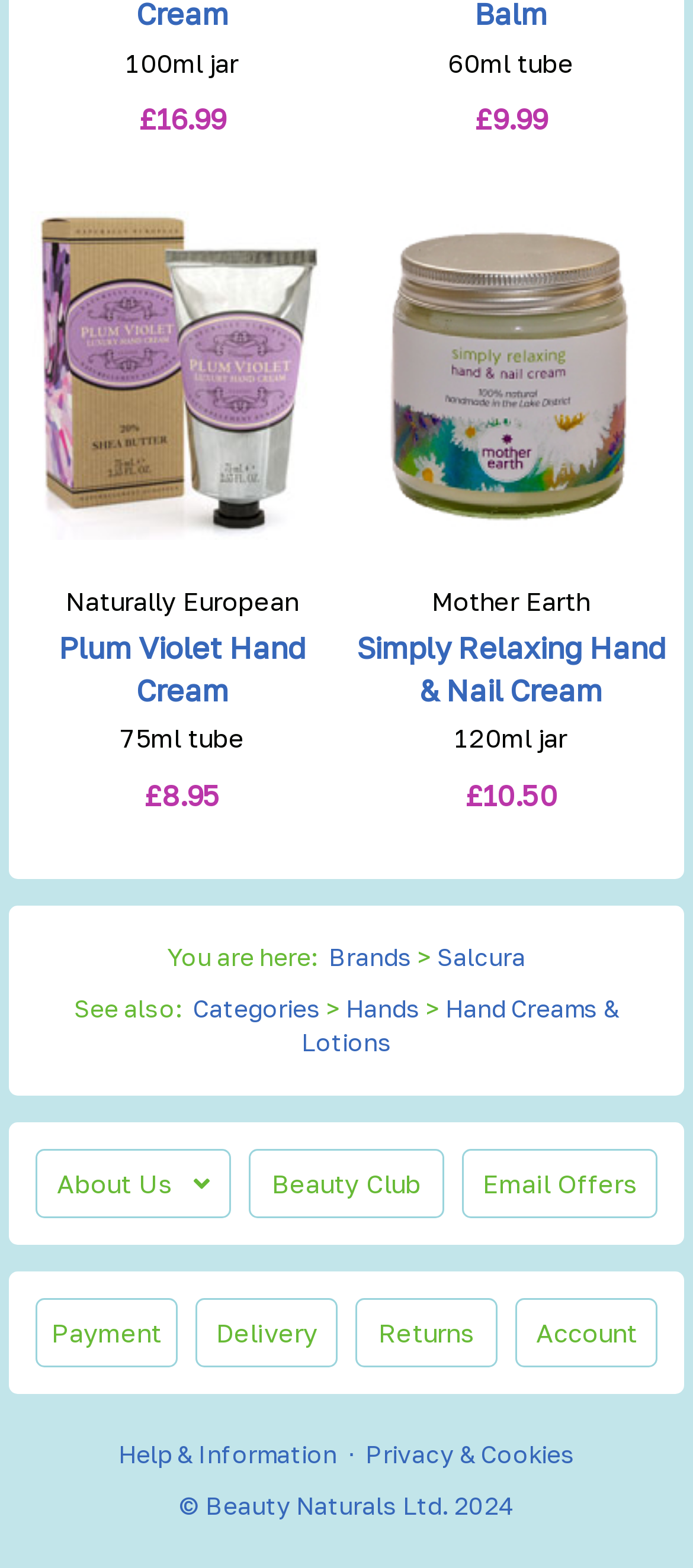Please determine the bounding box coordinates for the UI element described here. Use the format (top-left x, top-left y, bottom-right x, bottom-right y) with values bounded between 0 and 1: £16.99

[0.038, 0.063, 0.487, 0.09]